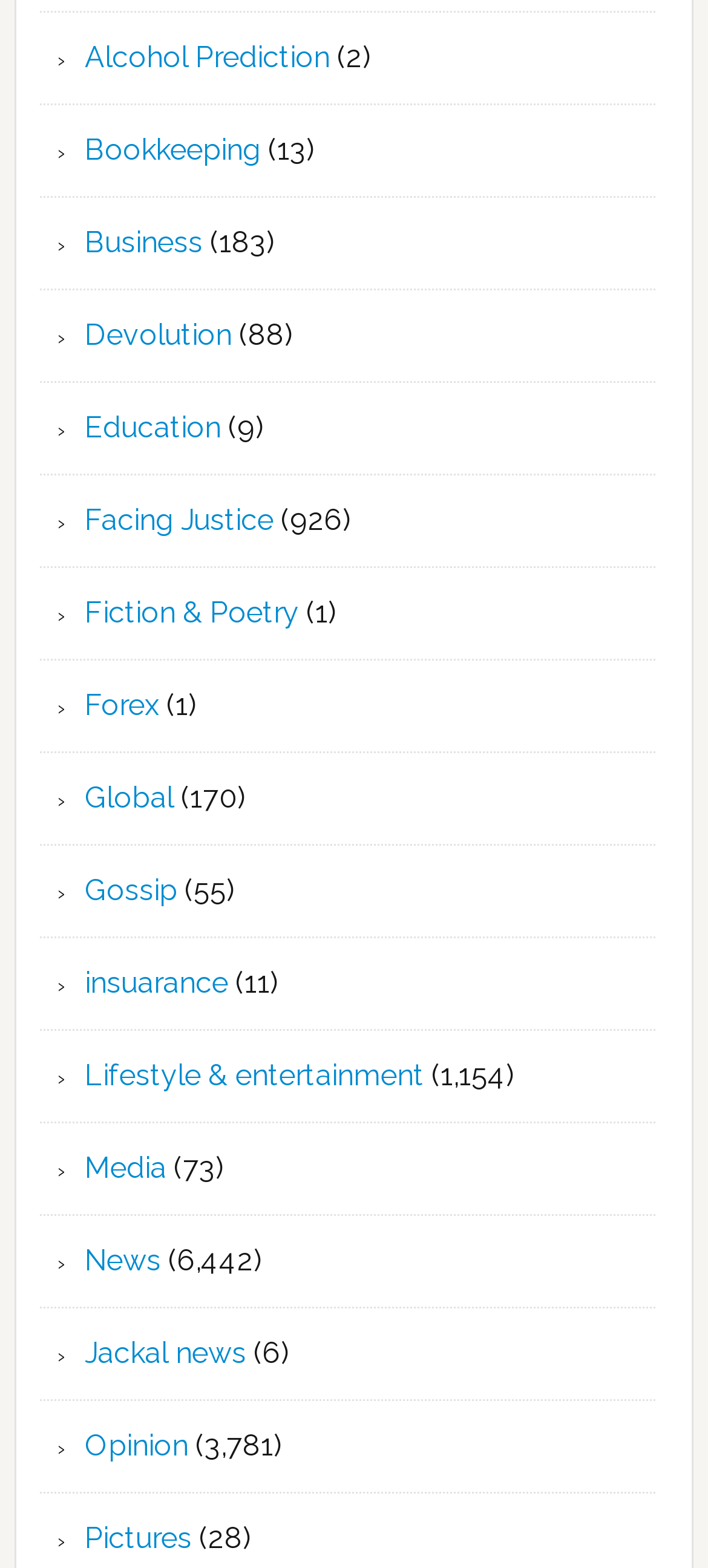What is the bounding box coordinate of the 'Business' link?
Please ensure your answer to the question is detailed and covers all necessary aspects.

I determined the bounding box coordinate of the 'Business' link by examining the link element with the text 'Business'. The bounding box coordinate of this element is [0.12, 0.143, 0.287, 0.165].